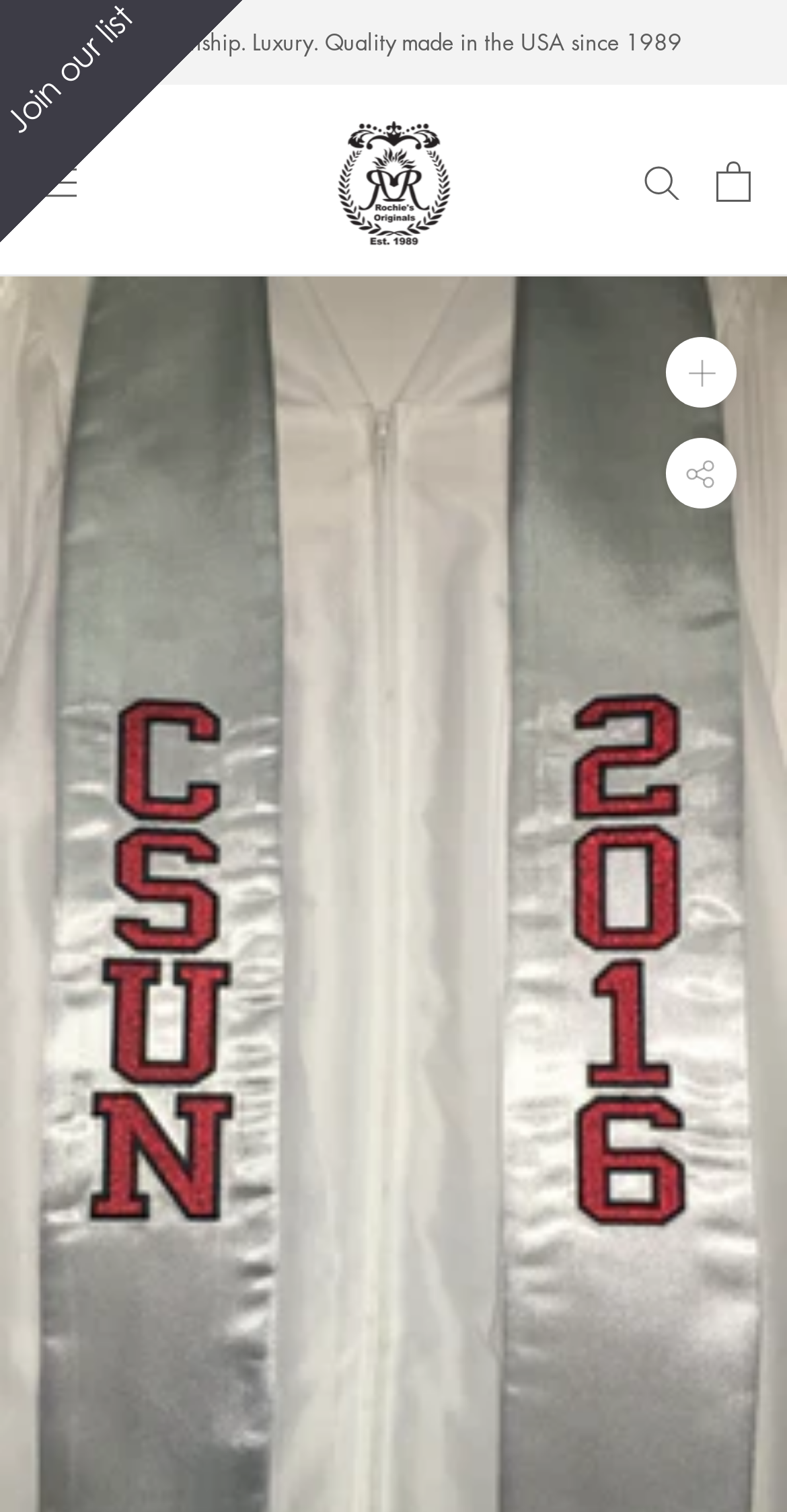Give the bounding box coordinates for the element described by: "aria-label="Open cart"".

[0.91, 0.106, 0.954, 0.133]